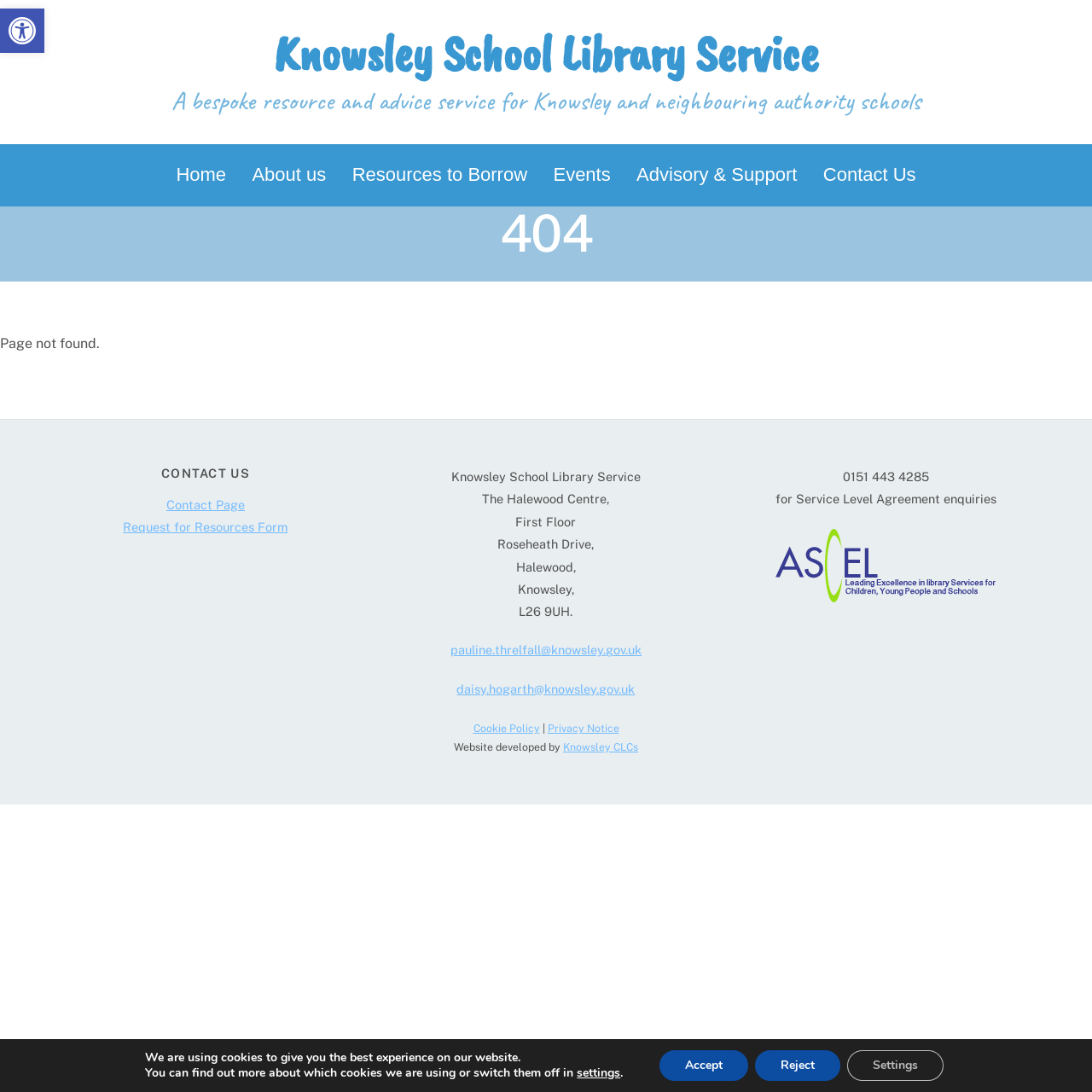Provide the bounding box coordinates for the specified HTML element described in this description: "Contact Us". The coordinates should be four float numbers ranging from 0 to 1, in the format [left, top, right, bottom].

[0.743, 0.14, 0.849, 0.181]